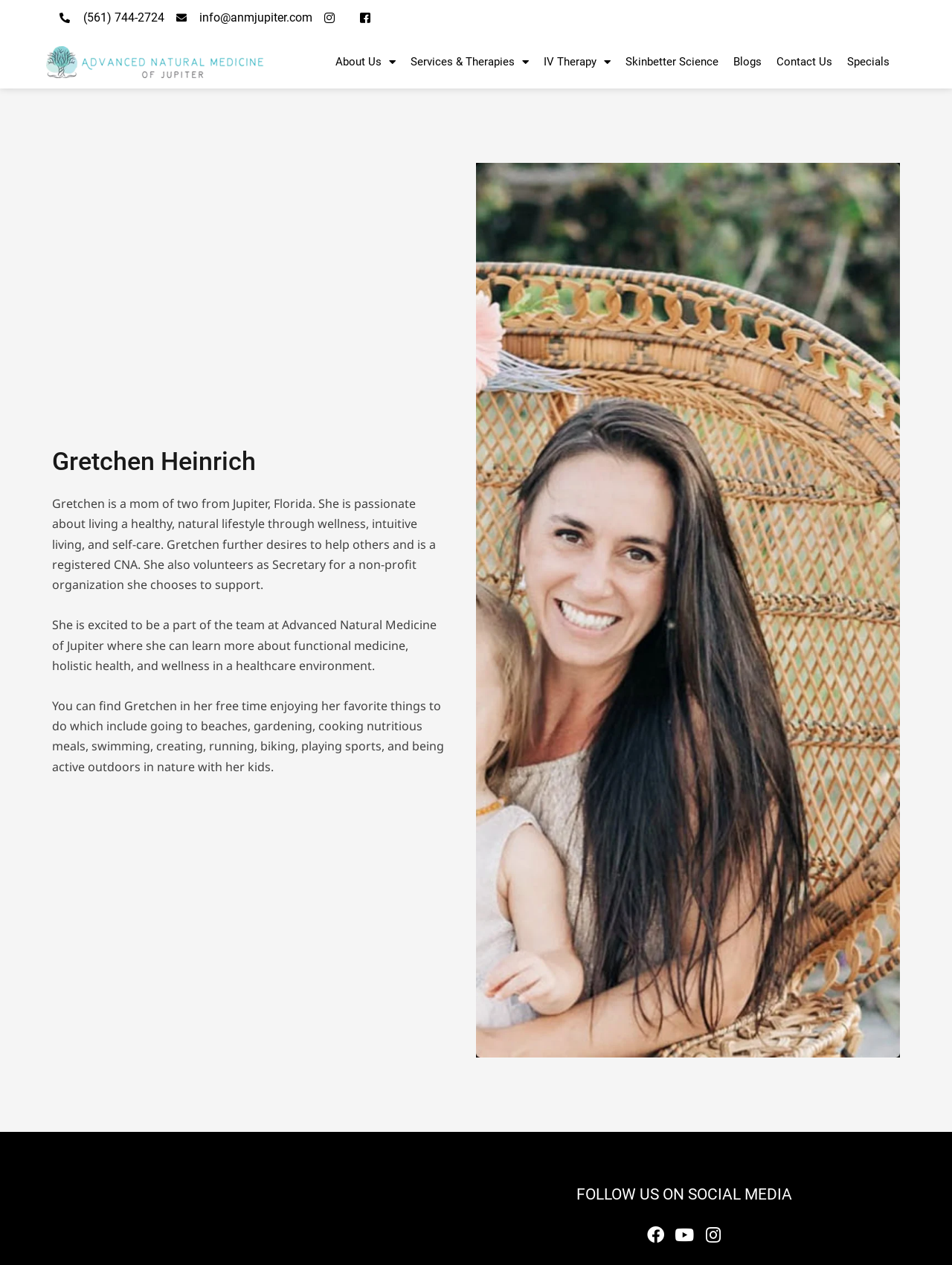What is the name of the organization Gretchen volunteers for?
Please use the visual content to give a single word or phrase answer.

Not specified